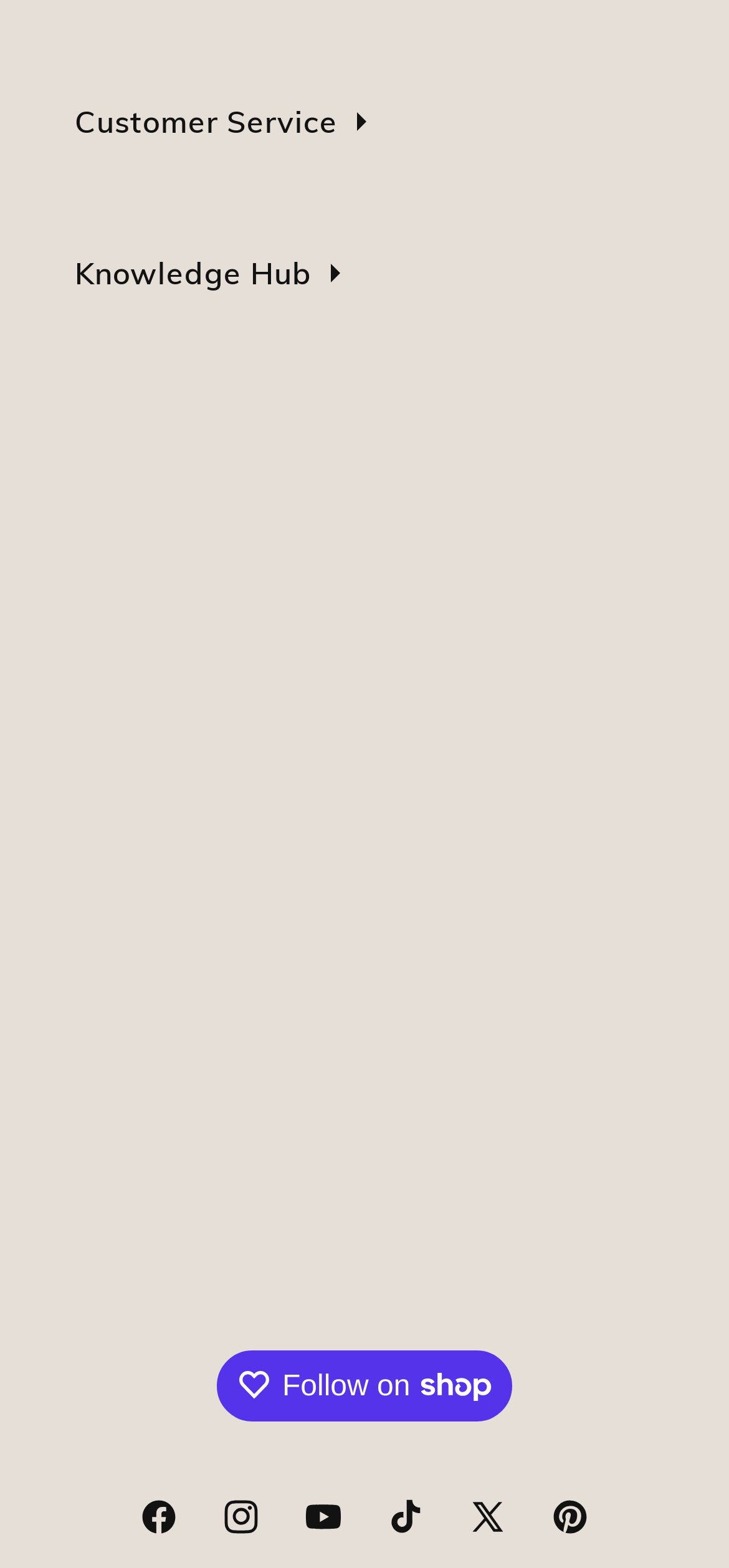Answer the following query concisely with a single word or phrase:
What is the company name?

Lily Blanche